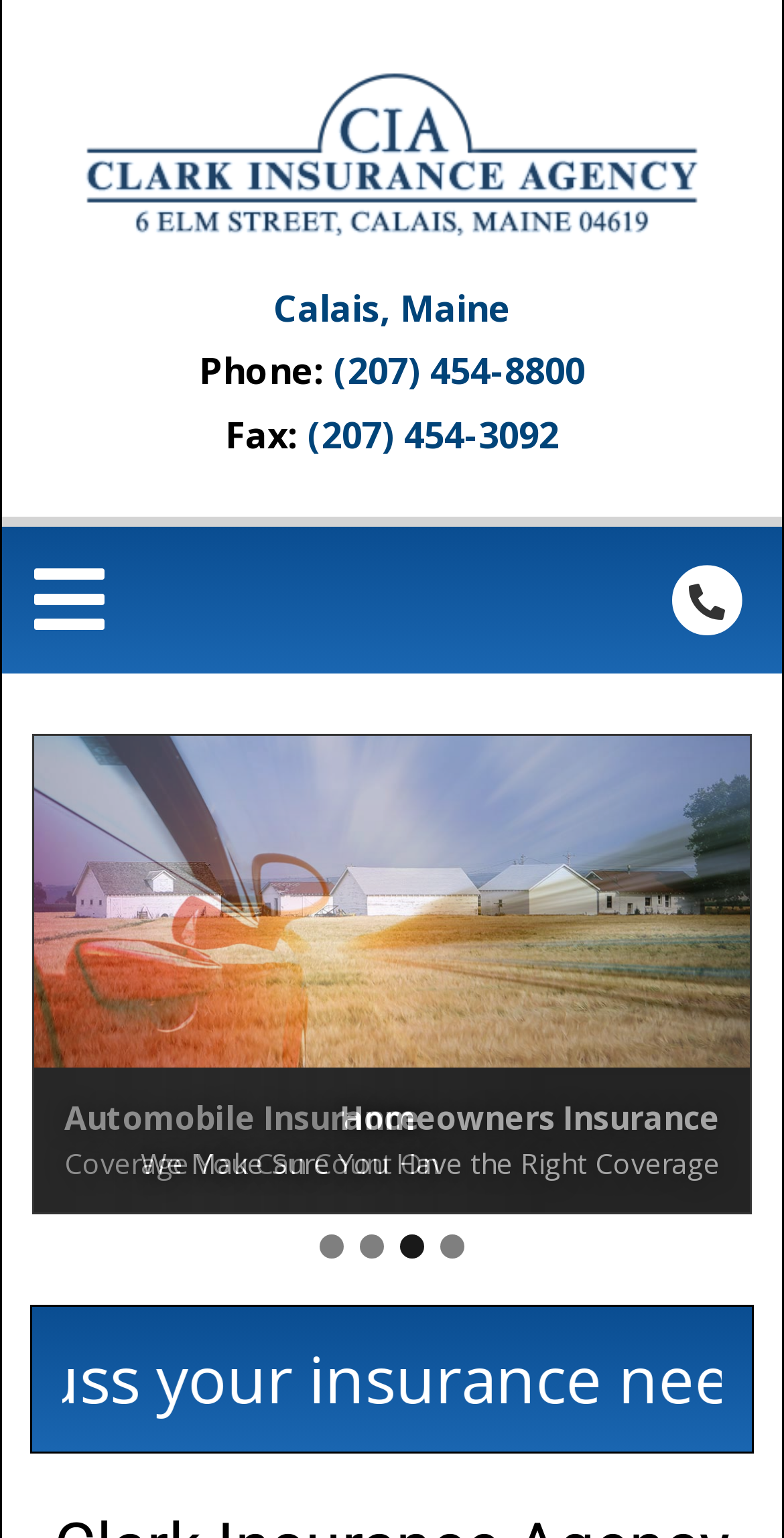Identify the bounding box for the UI element described as: "aria-label="Go to slide 1"". Ensure the coordinates are four float numbers between 0 and 1, formatted as [left, top, right, bottom].

[0.408, 0.802, 0.438, 0.818]